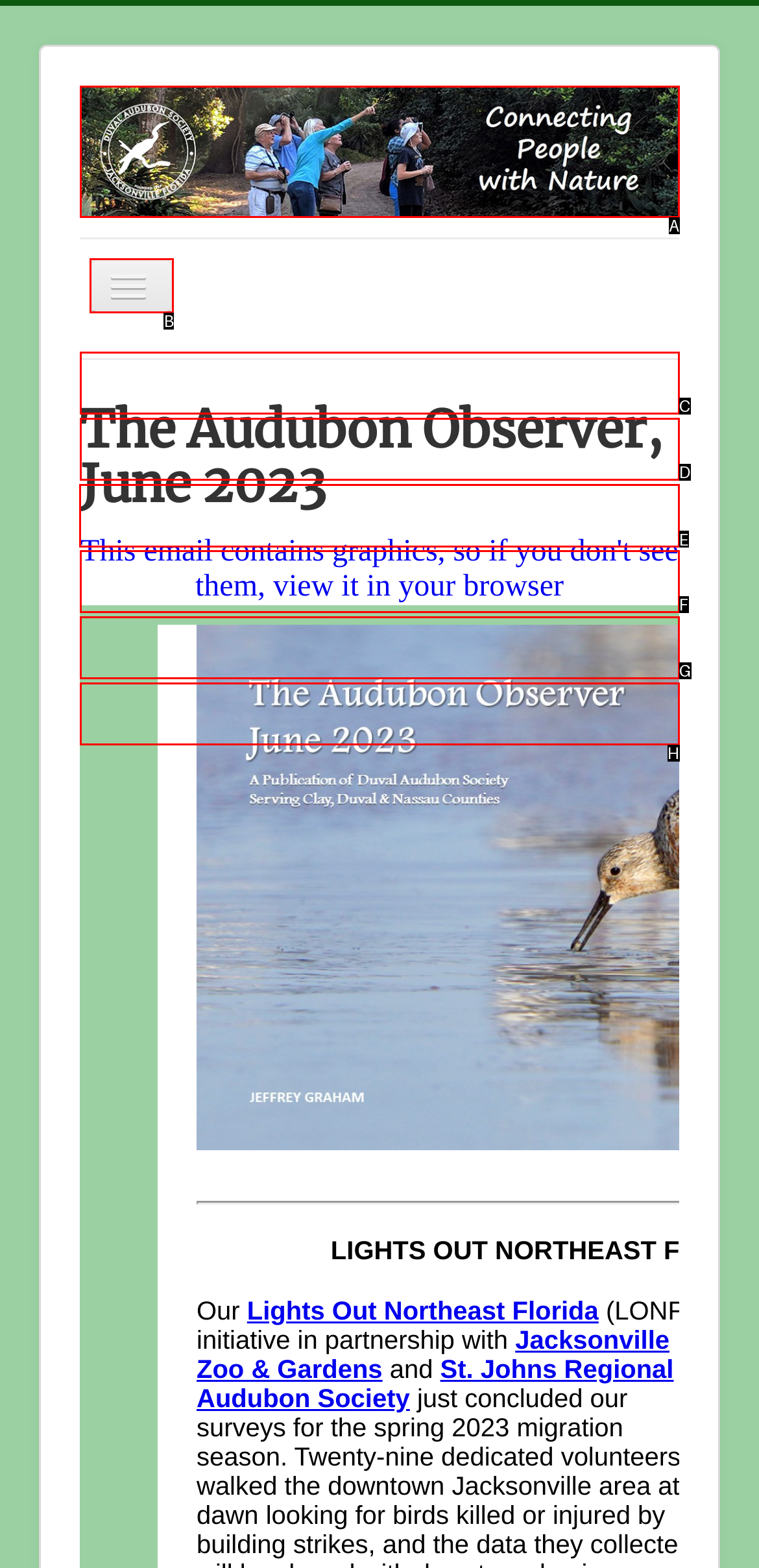Determine which UI element you should click to perform the task: view Activities
Provide the letter of the correct option from the given choices directly.

E